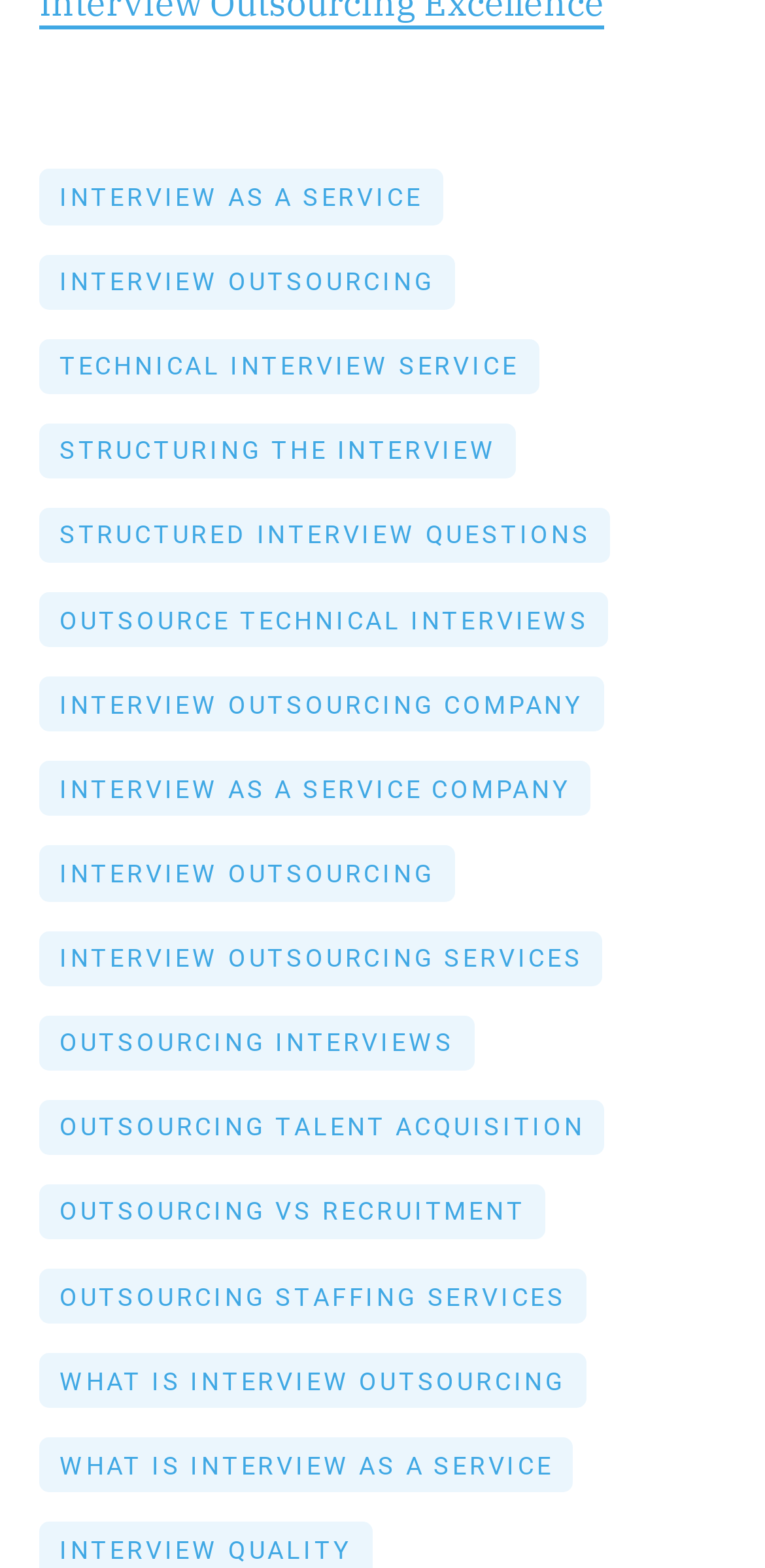Provide the bounding box coordinates for the UI element that is described by this text: "structured interview questions". The coordinates should be in the form of four float numbers between 0 and 1: [left, top, right, bottom].

[0.051, 0.324, 0.837, 0.378]